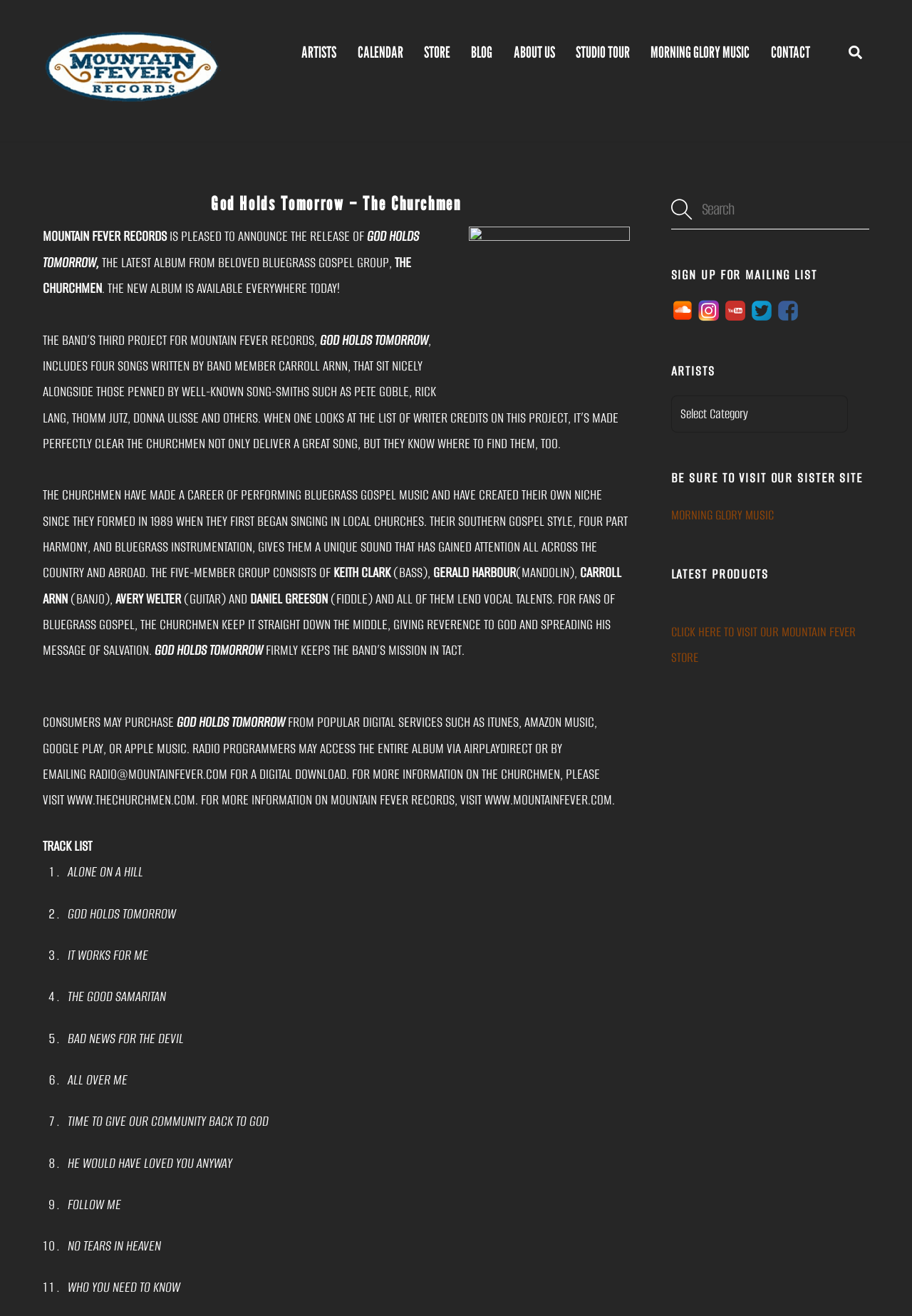Can you find the bounding box coordinates for the element to click on to achieve the instruction: "Access the entire album via AirplayDirect"?

[0.509, 0.561, 0.584, 0.576]